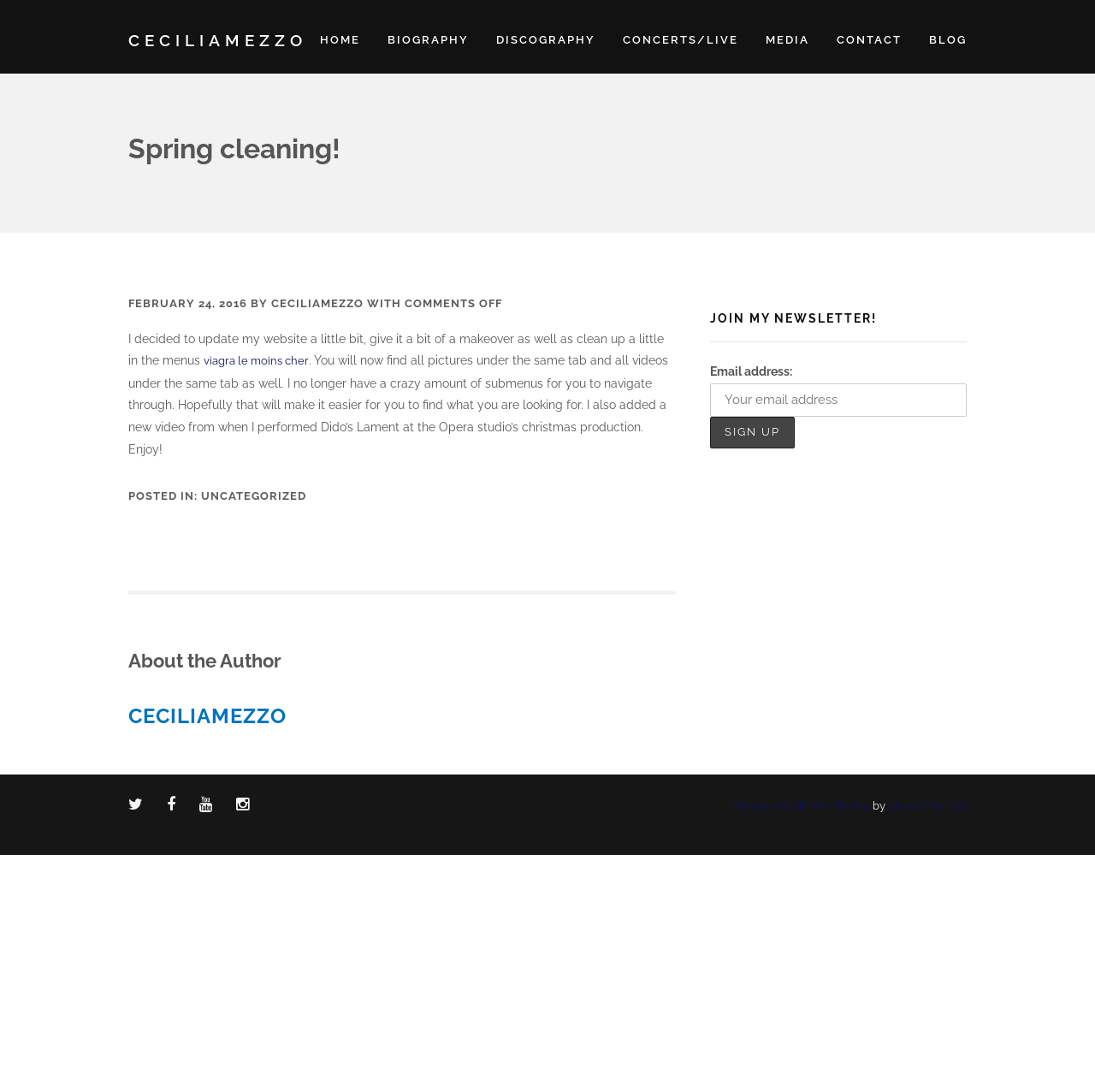Generate a thorough explanation of the webpage's elements.

The webpage is titled "Spring cleaning! - CECILIAMEZZO" and has a navigation menu at the top with links to "HOME", "BIOGRAPHY", "DISCOGRAPHY", "CONCERTS/LIVE", "MEDIA", "CONTACT", and "BLOG". 

Below the navigation menu, there is a main section with an article that has a header with the title "Spring cleaning!" and a timestamp "FEBRUARY 24, 2016". The article's content is divided into two parts. The first part is a brief introduction to the website's update, mentioning a makeover and cleanup of the menus, with a link to "viagra le moins cher". The second part explains the changes made to the website, including the consolidation of pictures and videos under the same tabs, and the addition of a new video.

To the right of the main section, there is a complementary section with a heading "JOIN MY NEWSLETTER!" and a form to sign up for the newsletter, including a textbox to enter an email address and a "Sign up" button.

At the bottom of the page, there is a footer section with links to social media platforms and a credit to the website's theme, "Encase WordPress Theme", by "Styled Themes".